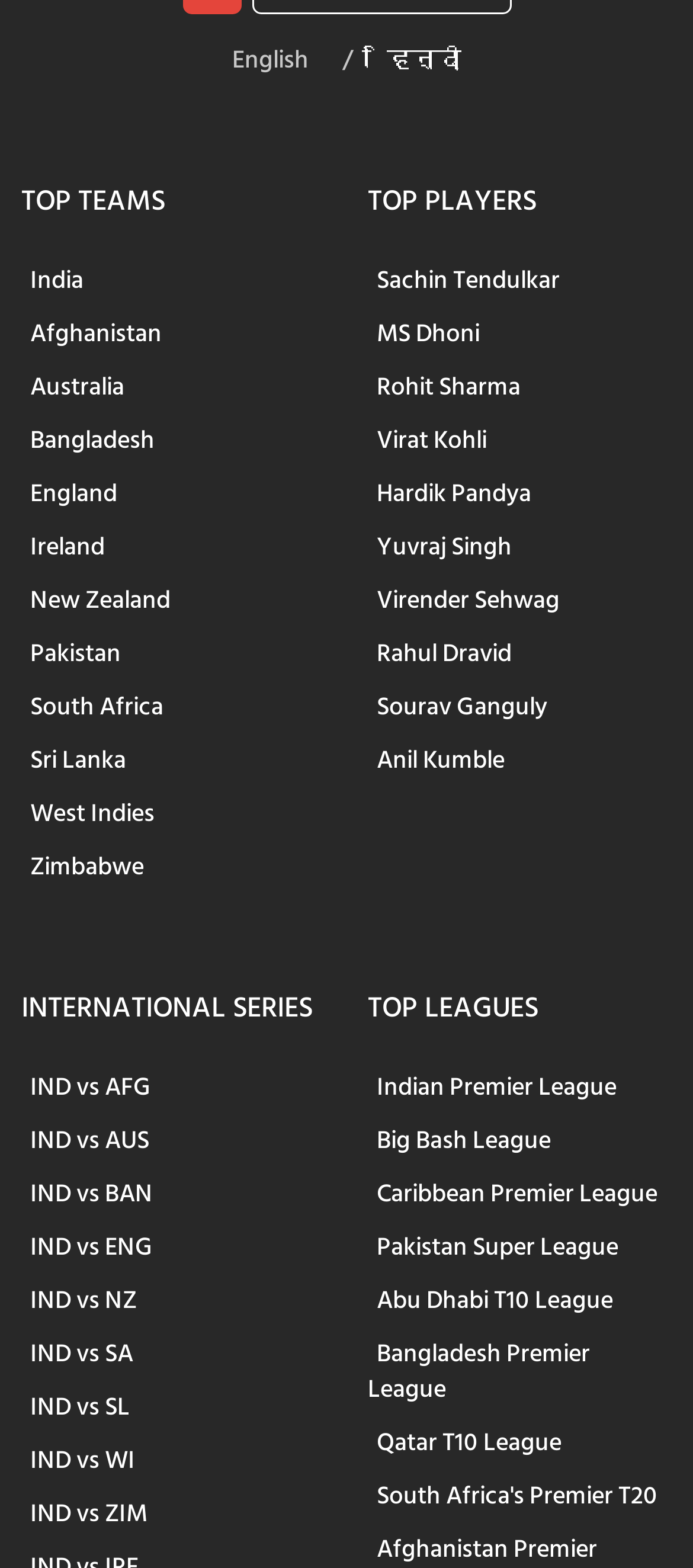Please find the bounding box coordinates of the section that needs to be clicked to achieve this instruction: "Learn about Indian Premier League".

[0.531, 0.674, 0.903, 0.712]